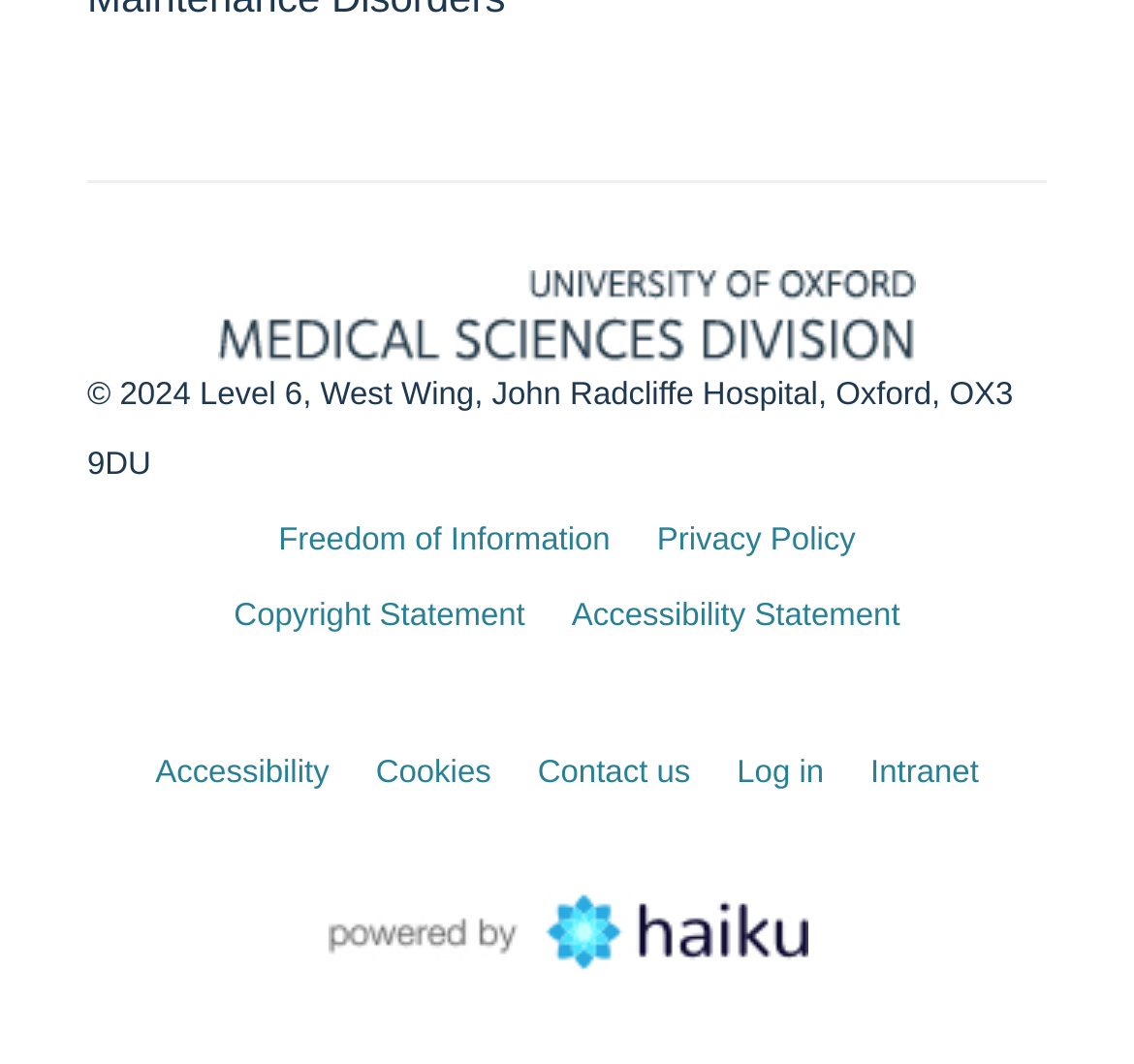Determine the bounding box coordinates of the section I need to click to execute the following instruction: "Visit the Medical Sciences Division, University of Oxford website". Provide the coordinates as four float numbers between 0 and 1, i.e., [left, top, right, bottom].

[0.077, 0.228, 0.923, 0.343]